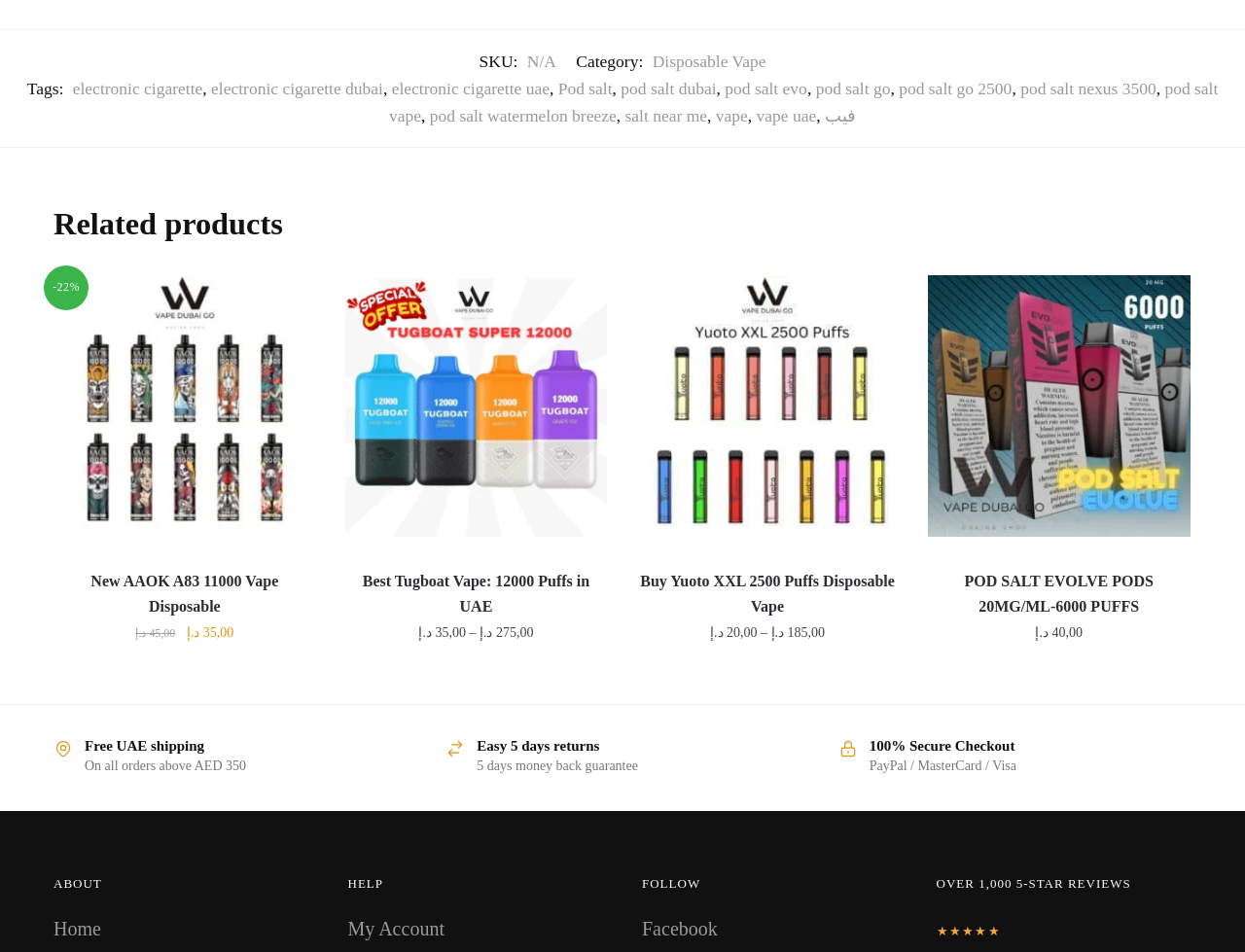Identify the bounding box coordinates of the region I need to click to complete this instruction: "View 'Best Tugboat Vape: 12000 Puffs in UAE'".

[0.277, 0.286, 0.488, 0.562]